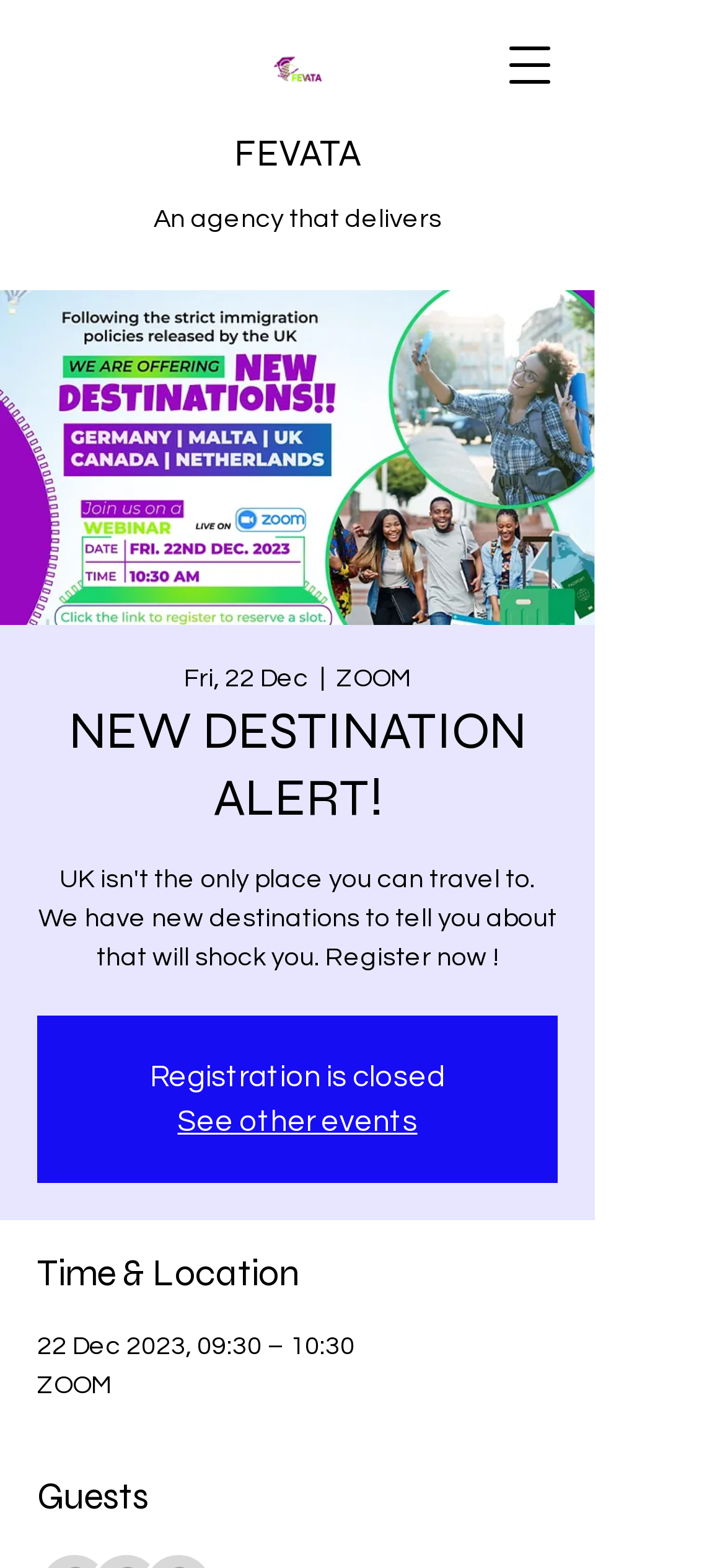Analyze the image and provide a detailed answer to the question: What is the location of the event?

The location of the event can be found in the static text element 'ZOOM' located at [0.051, 0.876, 0.154, 0.893].